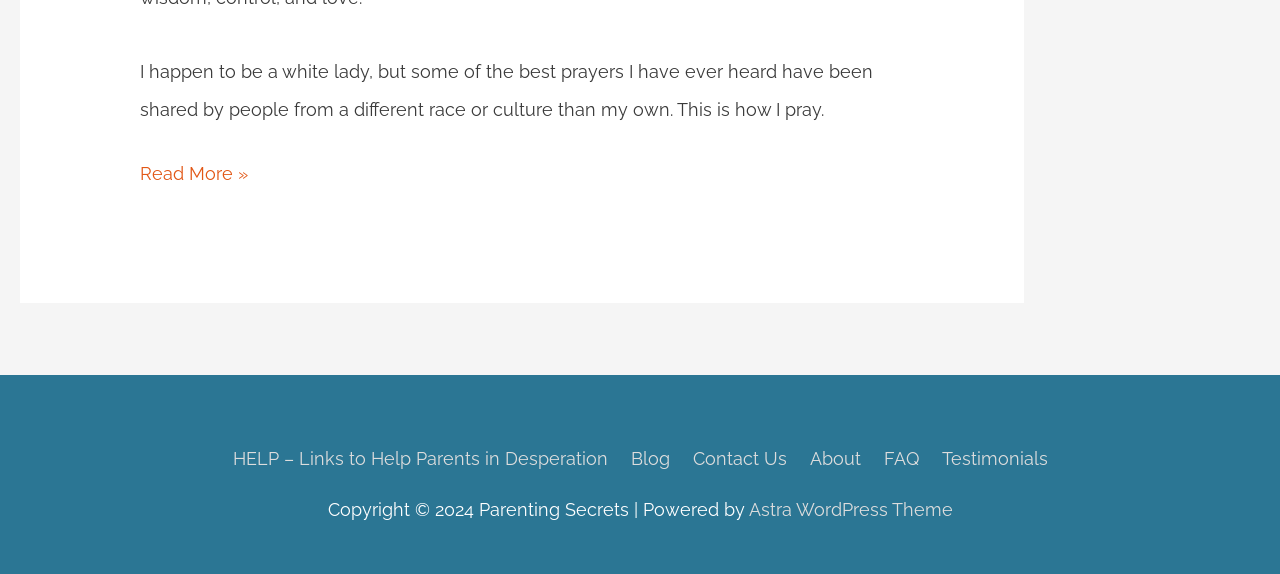Indicate the bounding box coordinates of the element that needs to be clicked to satisfy the following instruction: "Contact the website owner". The coordinates should be four float numbers between 0 and 1, i.e., [left, top, right, bottom].

[0.534, 0.78, 0.621, 0.816]